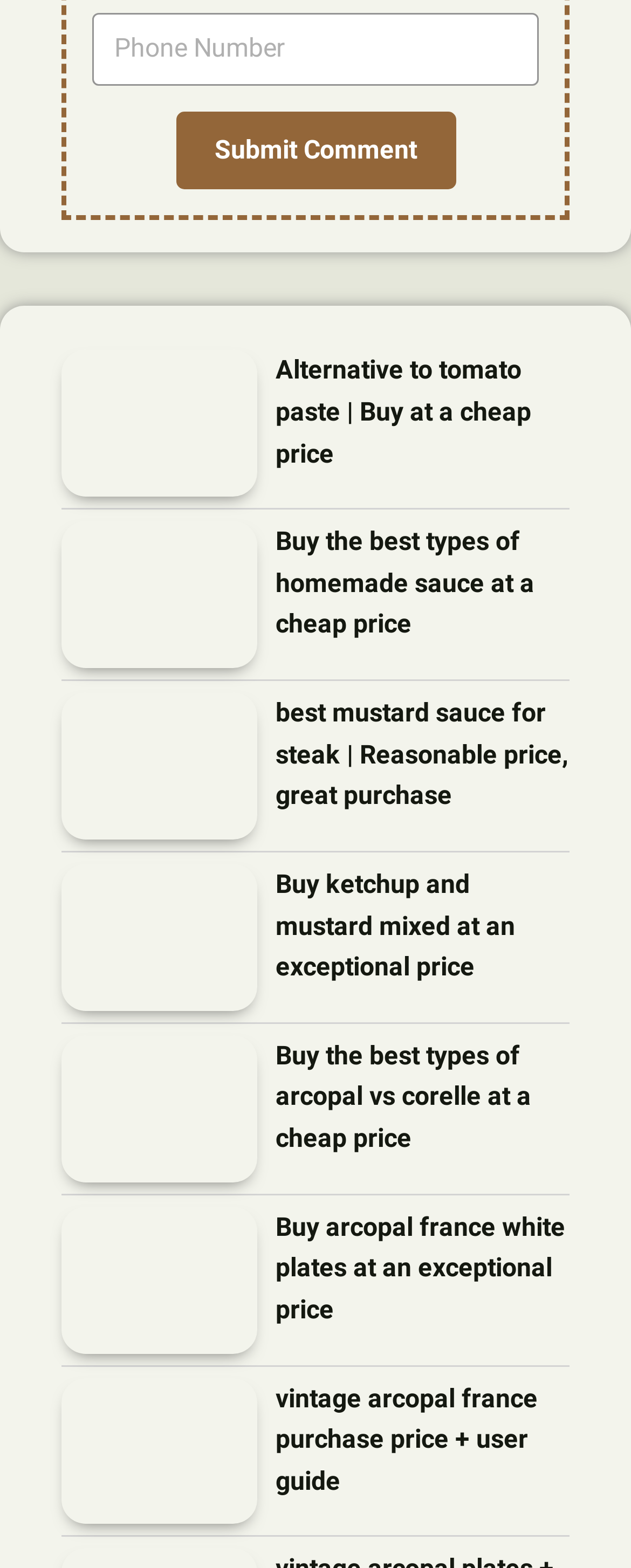Please identify the bounding box coordinates of the element's region that I should click in order to complete the following instruction: "Enter phone number". The bounding box coordinates consist of four float numbers between 0 and 1, i.e., [left, top, right, bottom].

[0.146, 0.008, 0.854, 0.055]